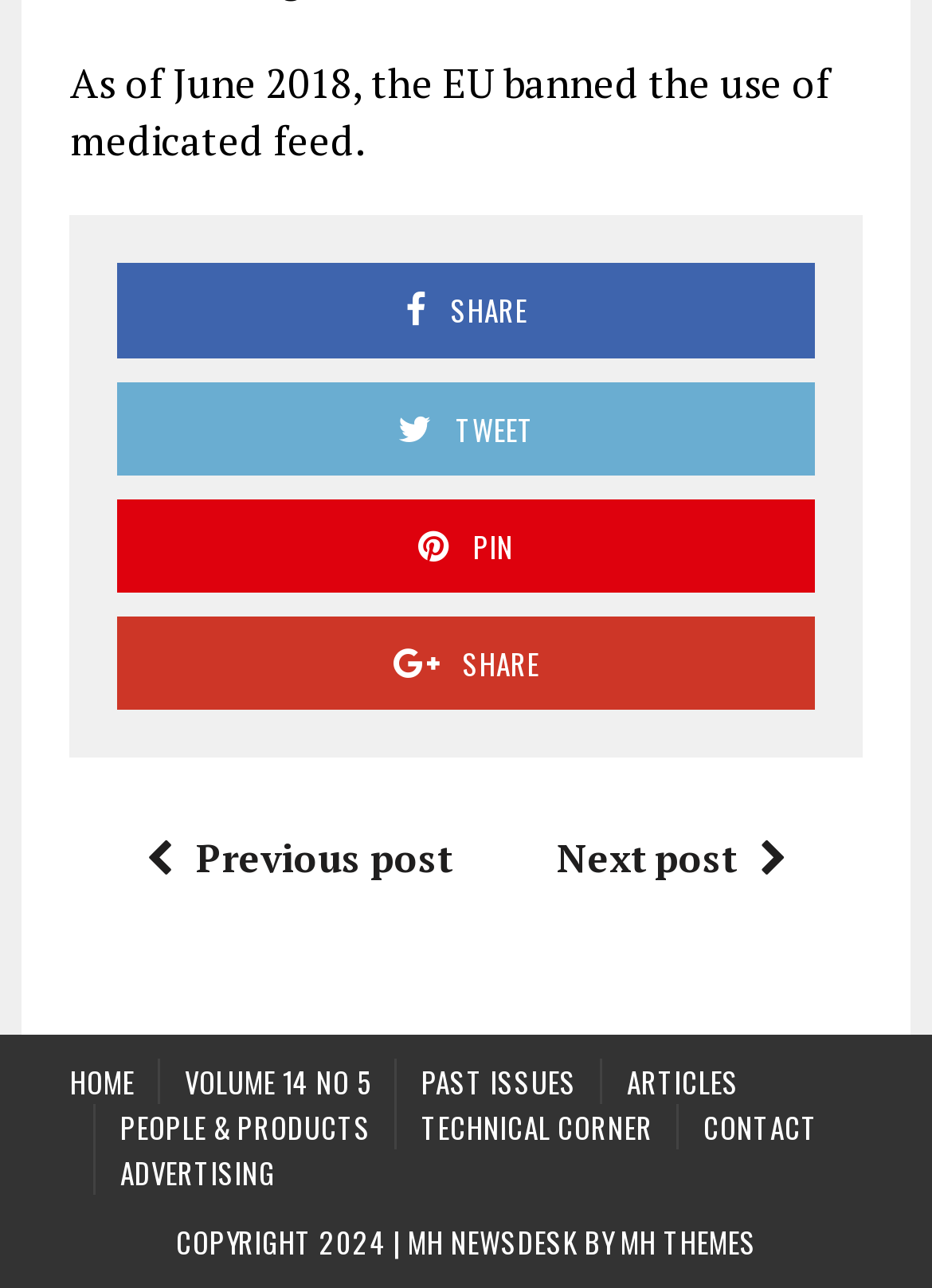How many social media sharing options are available? Observe the screenshot and provide a one-word or short phrase answer.

4